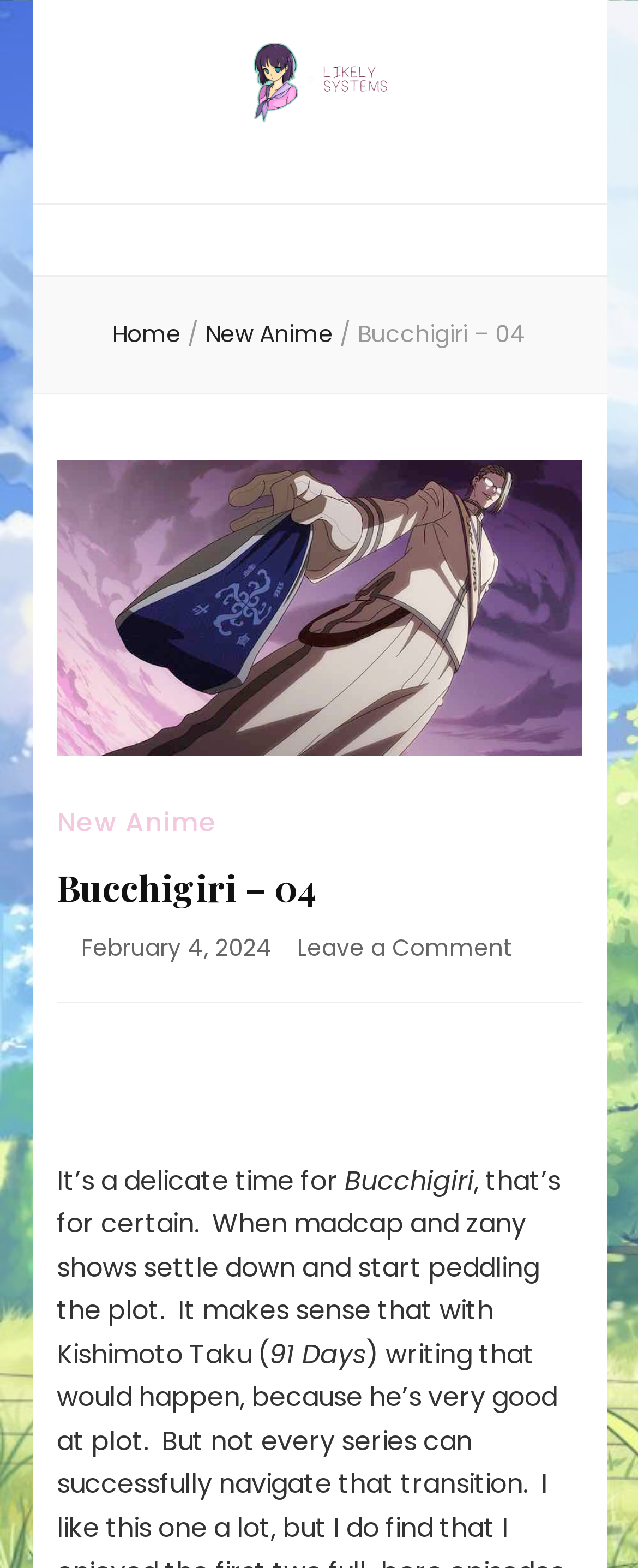Based on the element description Description, identify the bounding box of the UI element in the given webpage screenshot. The coordinates should be in the format (top-left x, top-left y, bottom-right x, bottom-right y) and must be between 0 and 1.

None